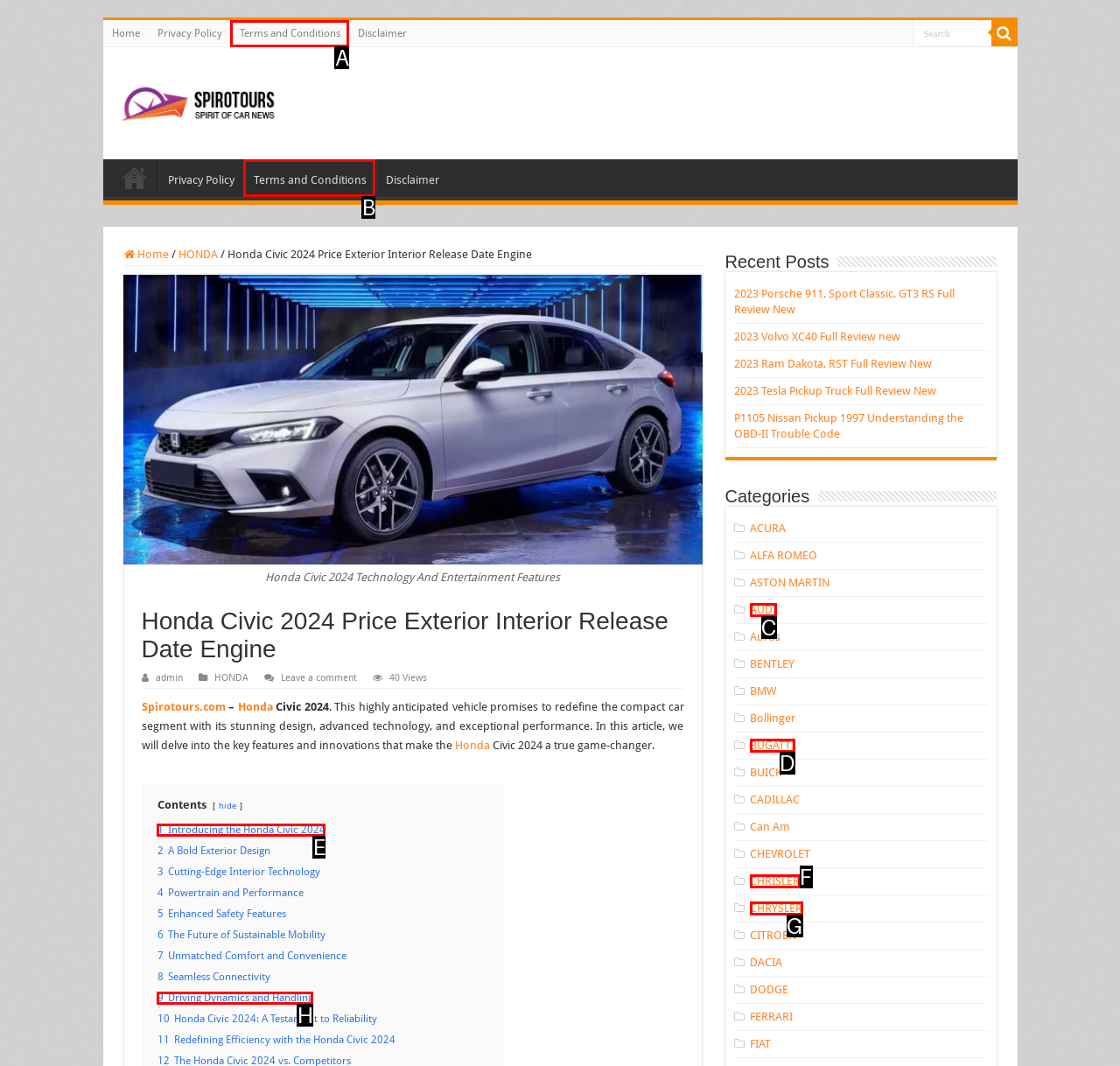With the provided description: August 2021, select the most suitable HTML element. Respond with the letter of the selected option.

None